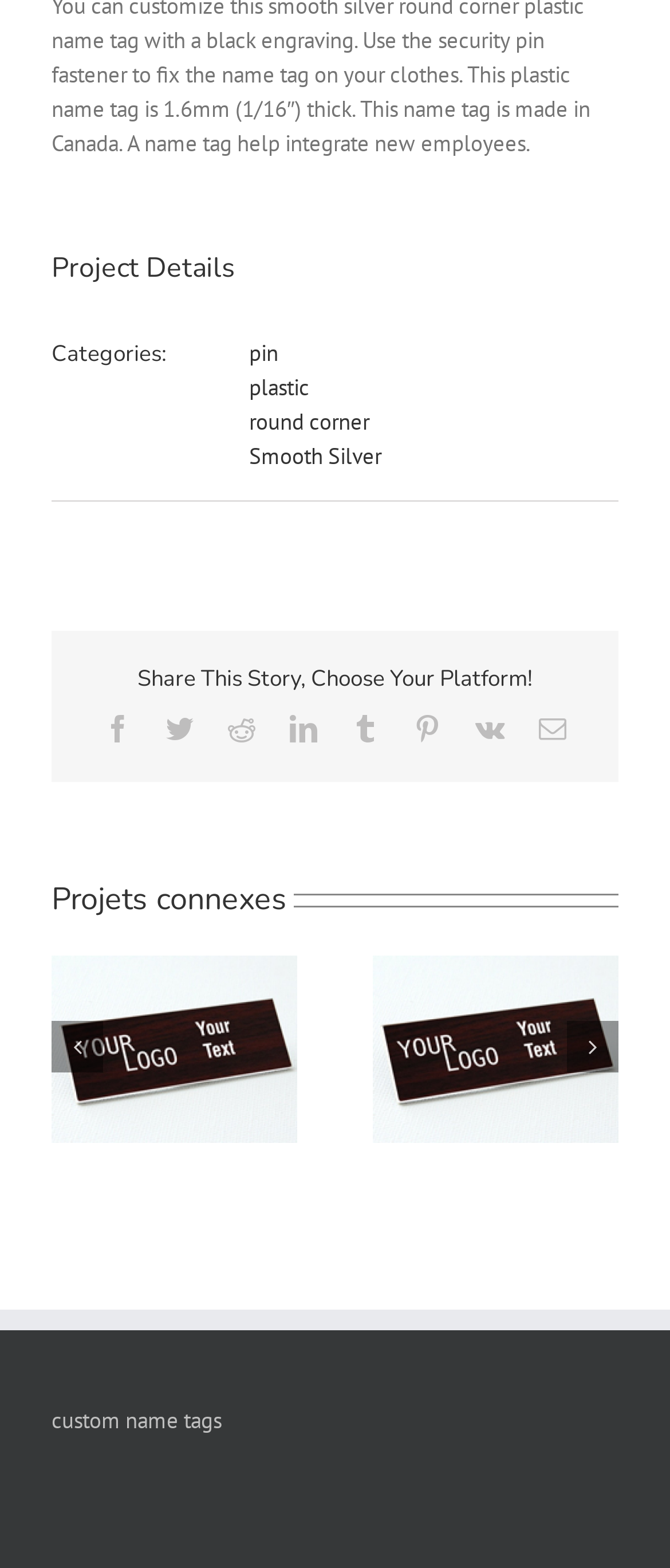Given the element description "Smooth Silver", identify the bounding box of the corresponding UI element.

[0.372, 0.282, 0.569, 0.301]